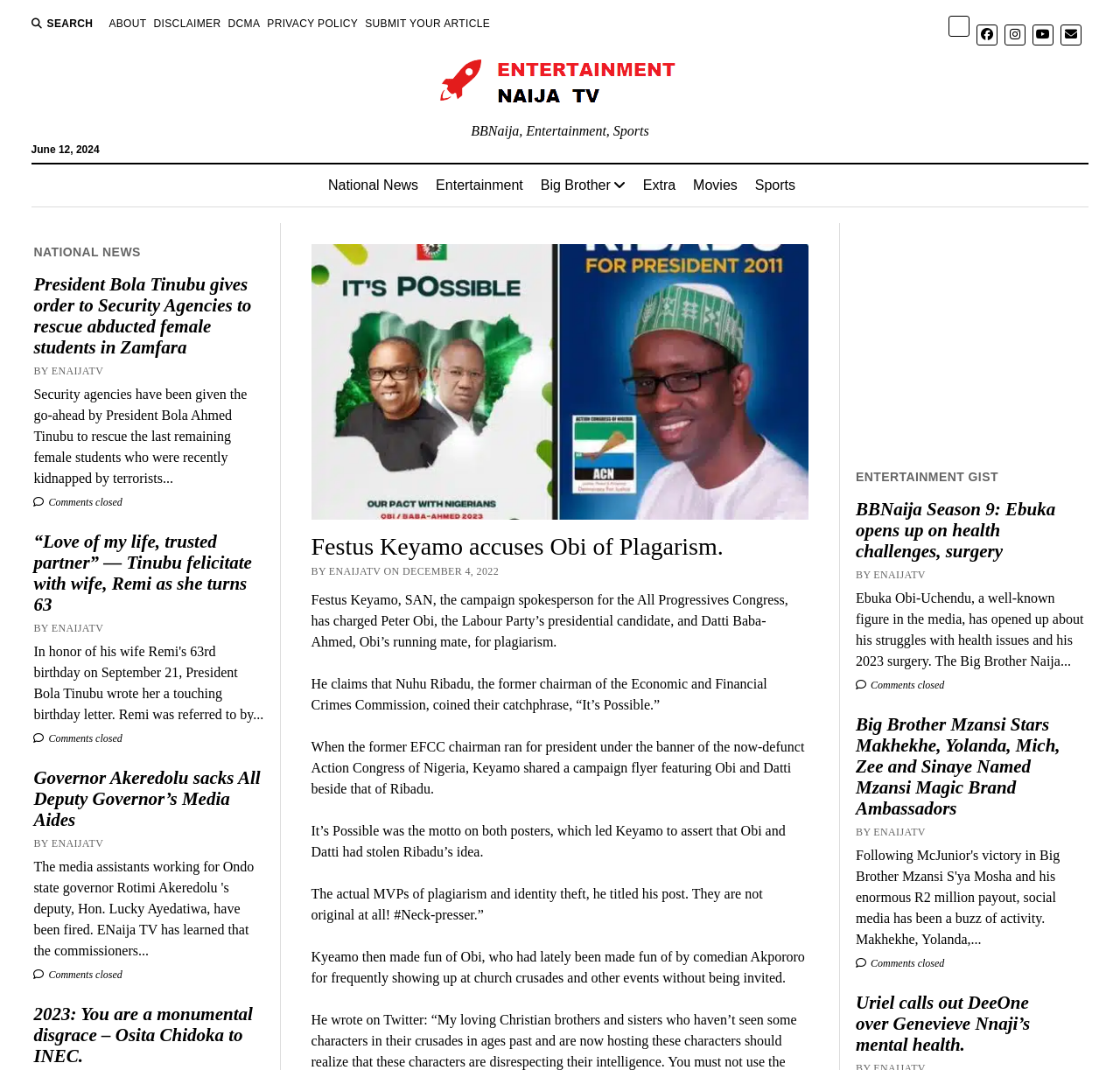Provide the bounding box coordinates, formatted as (top-left x, top-left y, bottom-right x, bottom-right y), with all values being floating point numbers between 0 and 1. Identify the bounding box of the UI element that matches the description: Movies

[0.609, 0.154, 0.668, 0.193]